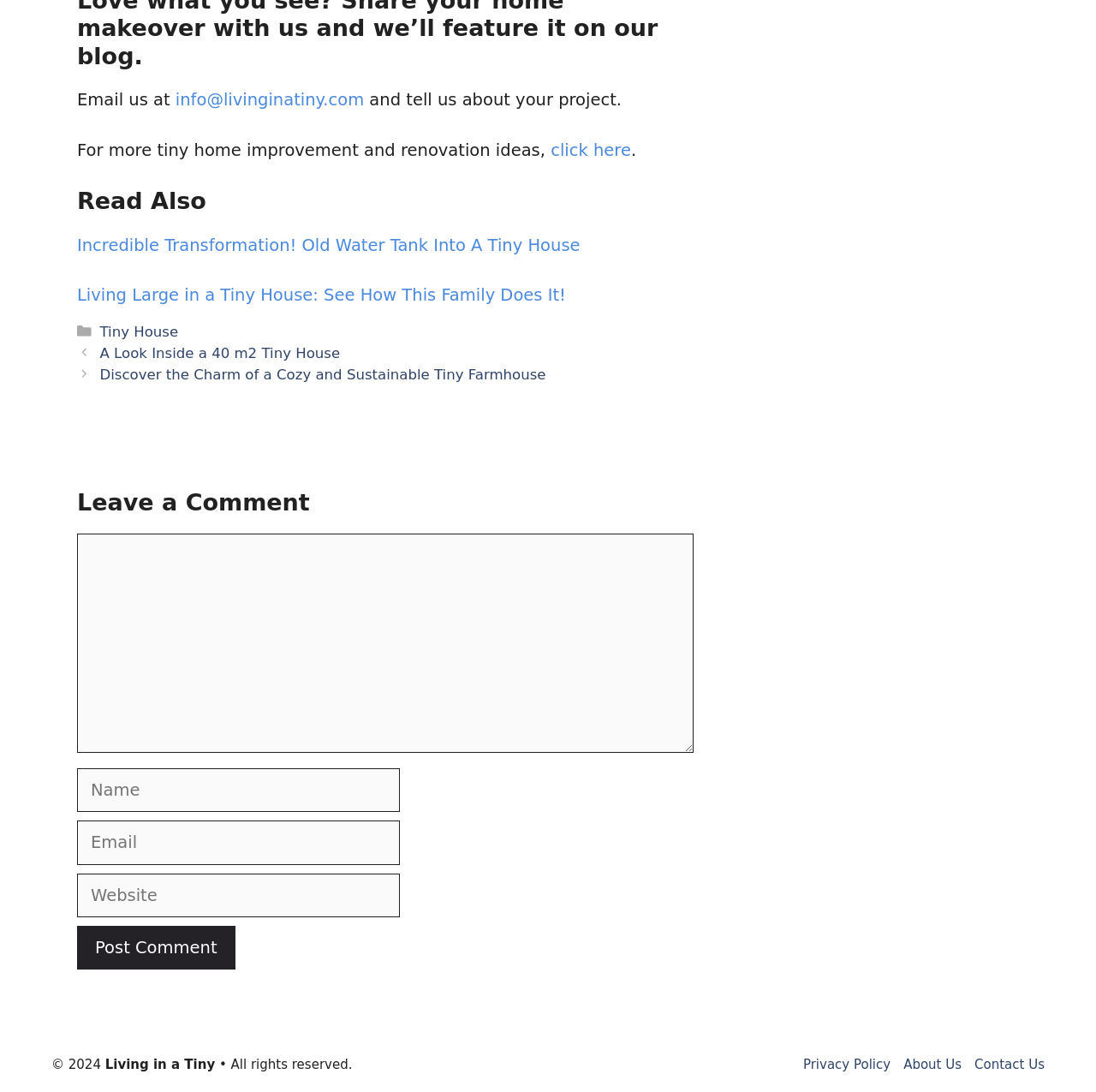Please indicate the bounding box coordinates of the element's region to be clicked to achieve the instruction: "Get more tiny home improvement ideas". Provide the coordinates as four float numbers between 0 and 1, i.e., [left, top, right, bottom].

[0.502, 0.128, 0.576, 0.146]